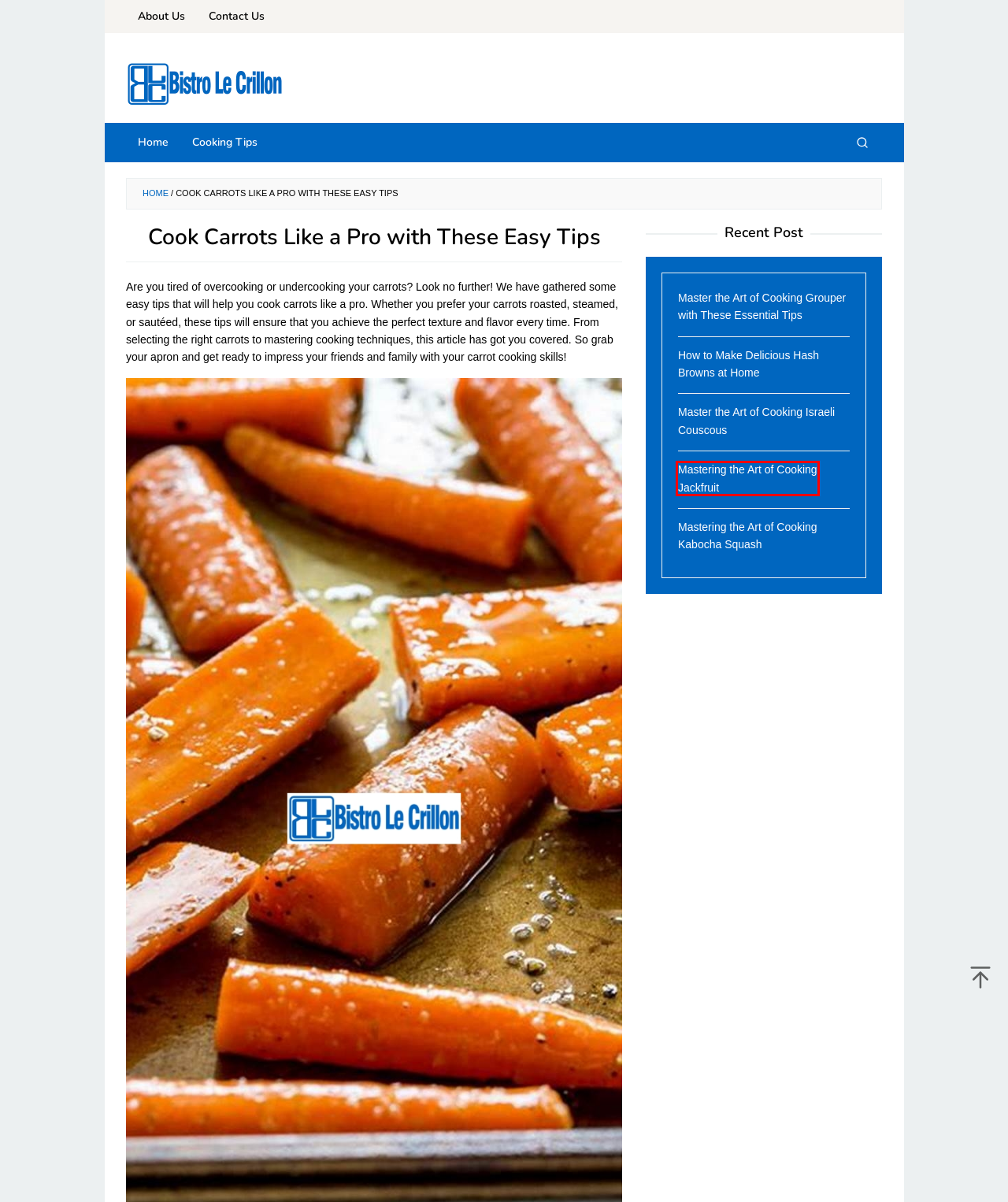You are provided with a screenshot of a webpage that has a red bounding box highlighting a UI element. Choose the most accurate webpage description that matches the new webpage after clicking the highlighted element. Here are your choices:
A. About Us | Bistro Le Crillon
B. Category: Cooking Tips | Bistro Le Crillon
C. How to Make Delicious Hash Browns at Home | Bistro Le Crillon
D. Contact Us | Bistro Le Crillon
E. Master the Art of Cooking Israeli Couscous | Bistro Le Crillon
F. Mastering the Art of Cooking Jackfruit | Bistro Le Crillon
G. Master the Art of Cooking Grouper with These Essential Tips | Bistro Le Crillon
H. Mastering the Art of Cooking Kabocha Squash | Bistro Le Crillon

F